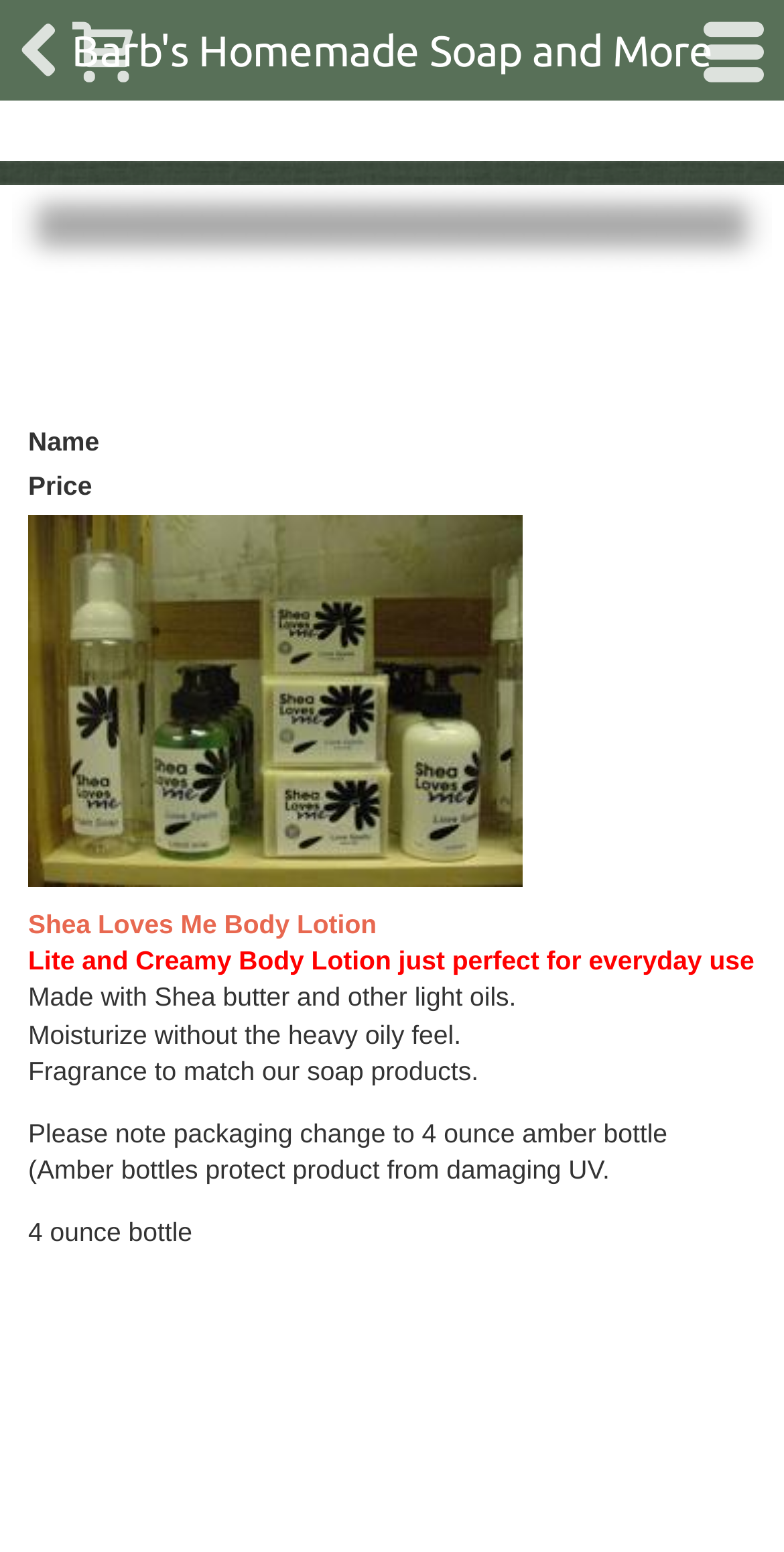Offer a thorough description of the webpage.

This webpage is about Barb's homemade soap and more, specifically showcasing Shea Butter Creams. At the top, there are three small icons, likely representing social media or navigation links. Below these icons, there is a table with three columns, each containing an image. 

Underneath this table, there is another table with a similar structure, again containing three images. Following this, there is a section with a table that has four columns, with headers labeled "Name", "Price", and two empty columns. 

In the first row of this table, there is a link to a product, "Shea Loves Me Body Lotion", accompanied by a description of the product. The description explains that the lotion is made with Shea butter and other light oils, is moisturizing without a heavy oily feel, and has a fragrance matching their soap products. Additionally, it notes a packaging change to a 4-ounce amber bottle, which protects the product from damaging UV light. There is also a small image at the bottom right corner of this section.